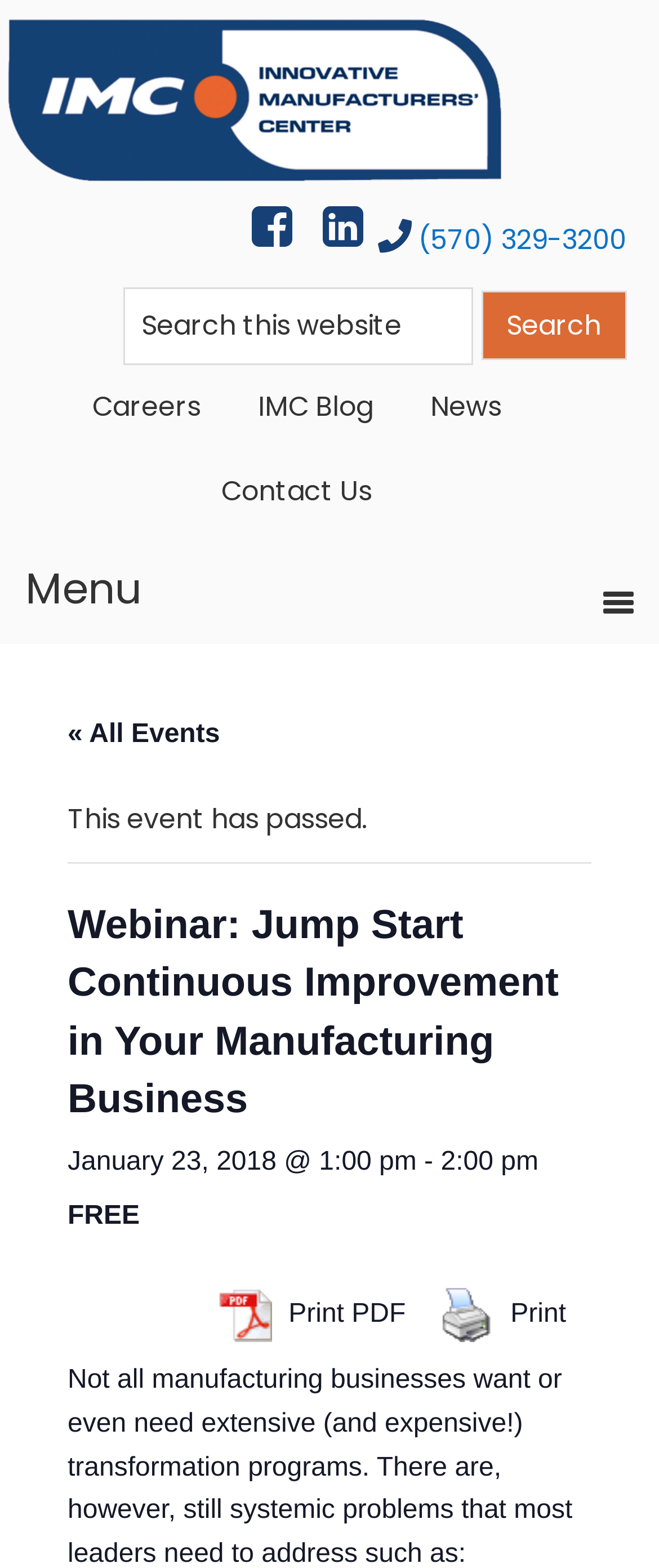Could you please study the image and provide a detailed answer to the question:
What is the cost of the webinar?

The cost of the webinar can be determined by reading the text 'FREE' which indicates that the webinar is free to attend.